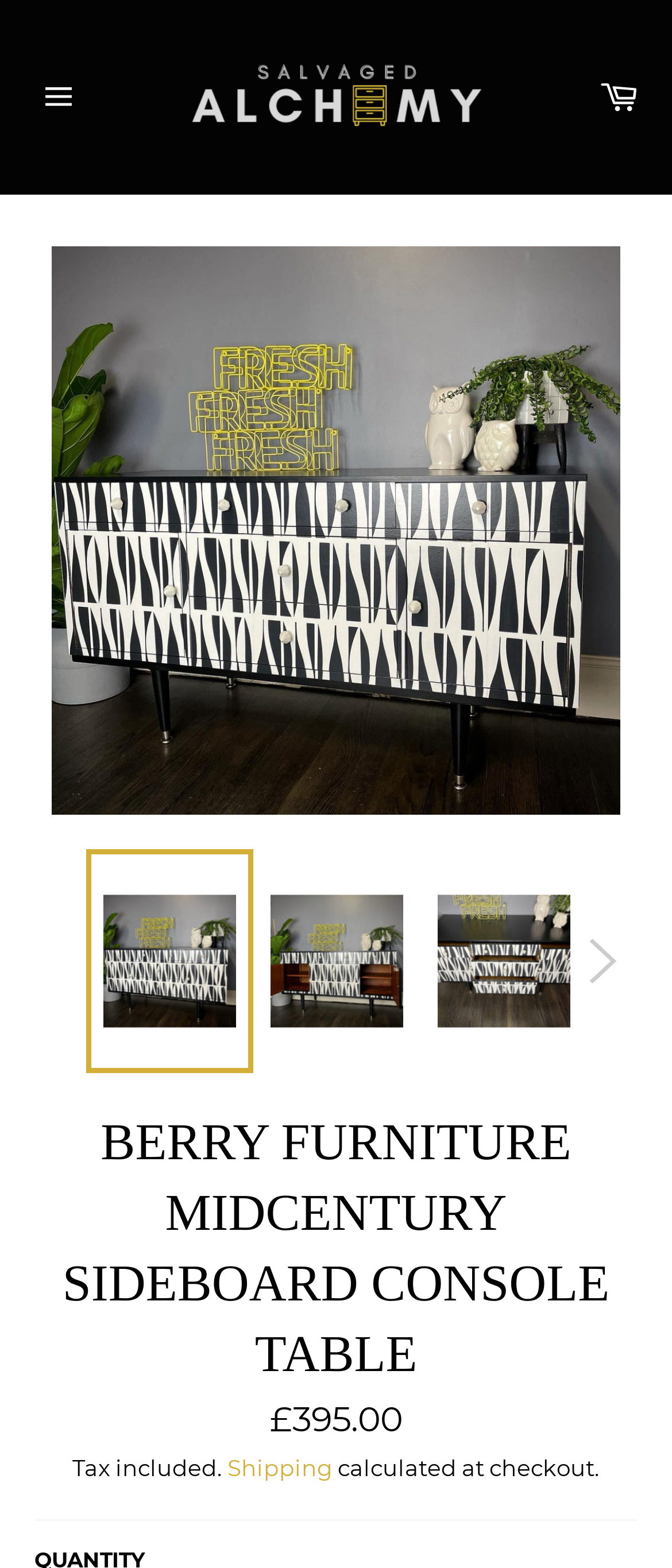Can you pinpoint the bounding box coordinates for the clickable element required for this instruction: "Explore the Berry Furniture Midcentury Sideboard"? The coordinates should be four float numbers between 0 and 1, i.e., [left, top, right, bottom].

[0.077, 0.157, 0.923, 0.519]